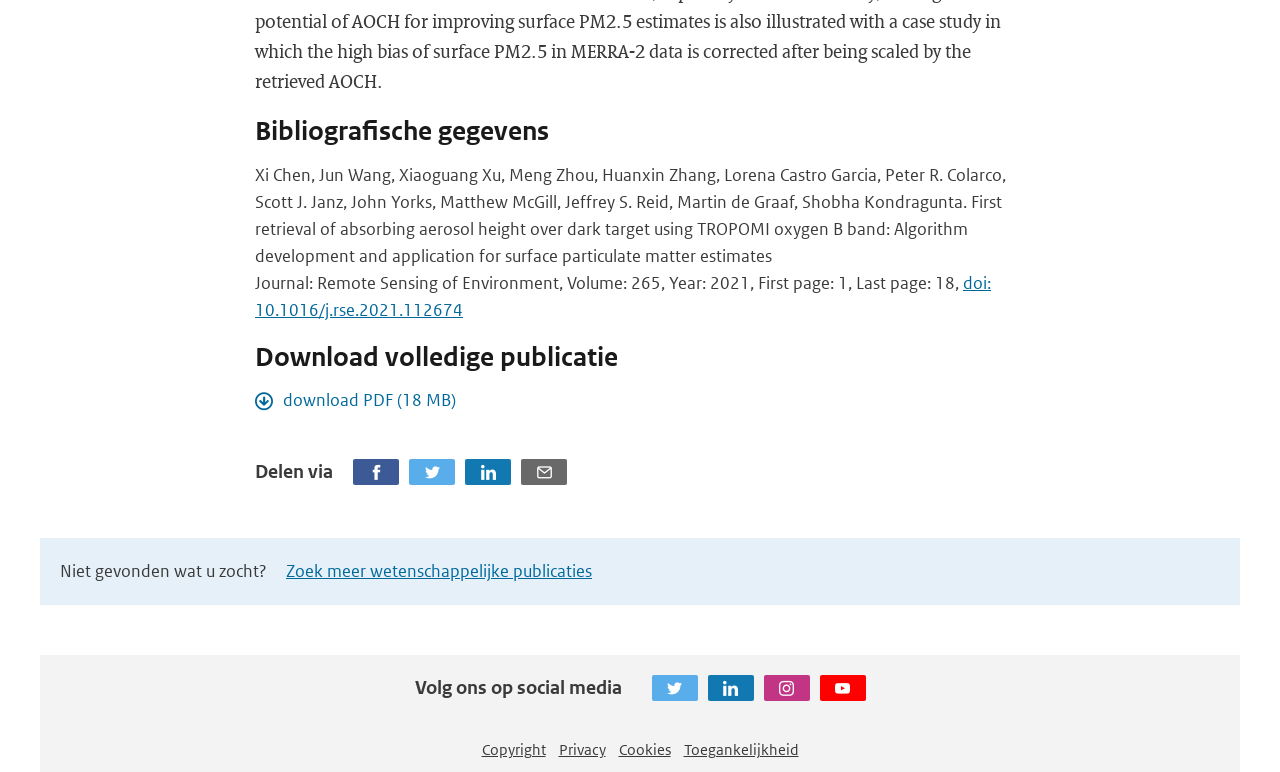How can I download the full publication?
Offer a detailed and exhaustive answer to the question.

I found the download link by looking at the heading element with the text 'Download volledige publicatie' and the link element with the text 'download PDF (18 MB)' which is located below the journal information.